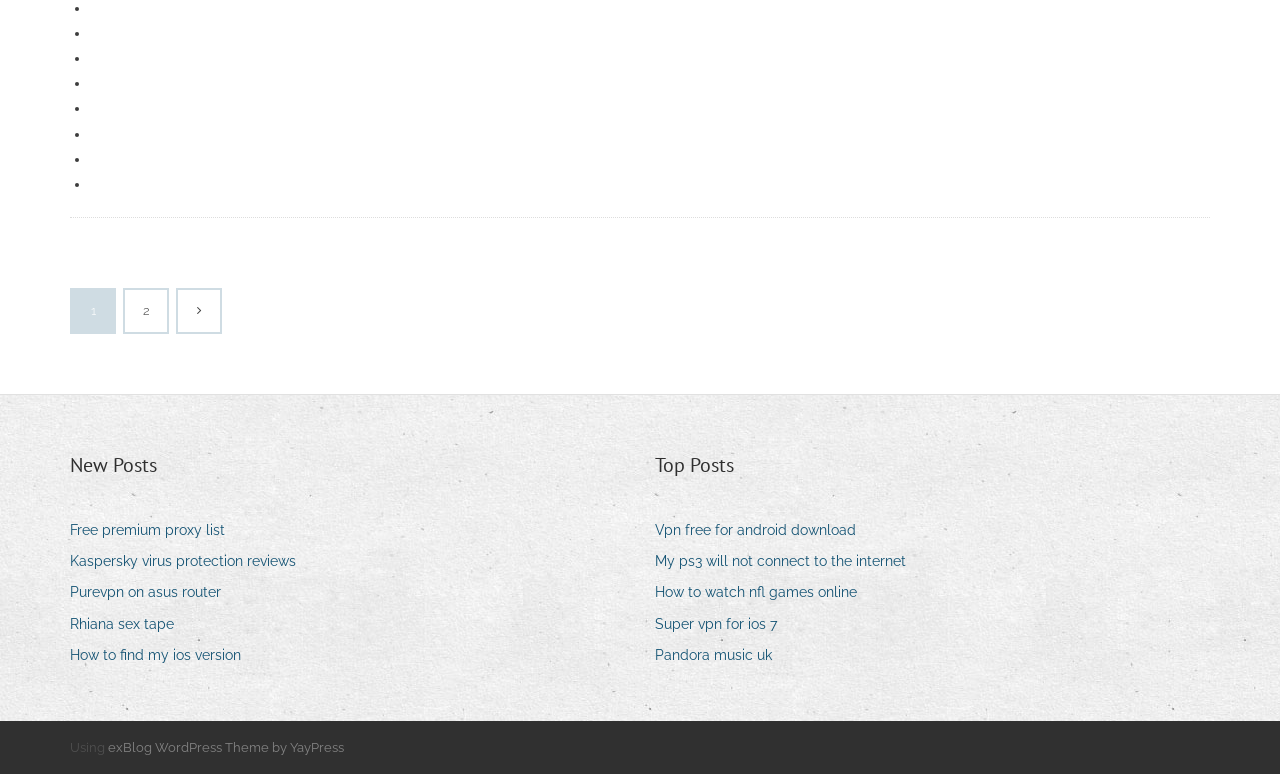Utilize the details in the image to give a detailed response to the question: What is the text next to 'Using'?

Next to the text 'Using' is a link 'exBlog WordPress Theme by YayPress' which is located at the bottom left of the webpage with a bounding box coordinate of [0.084, 0.956, 0.269, 0.975].